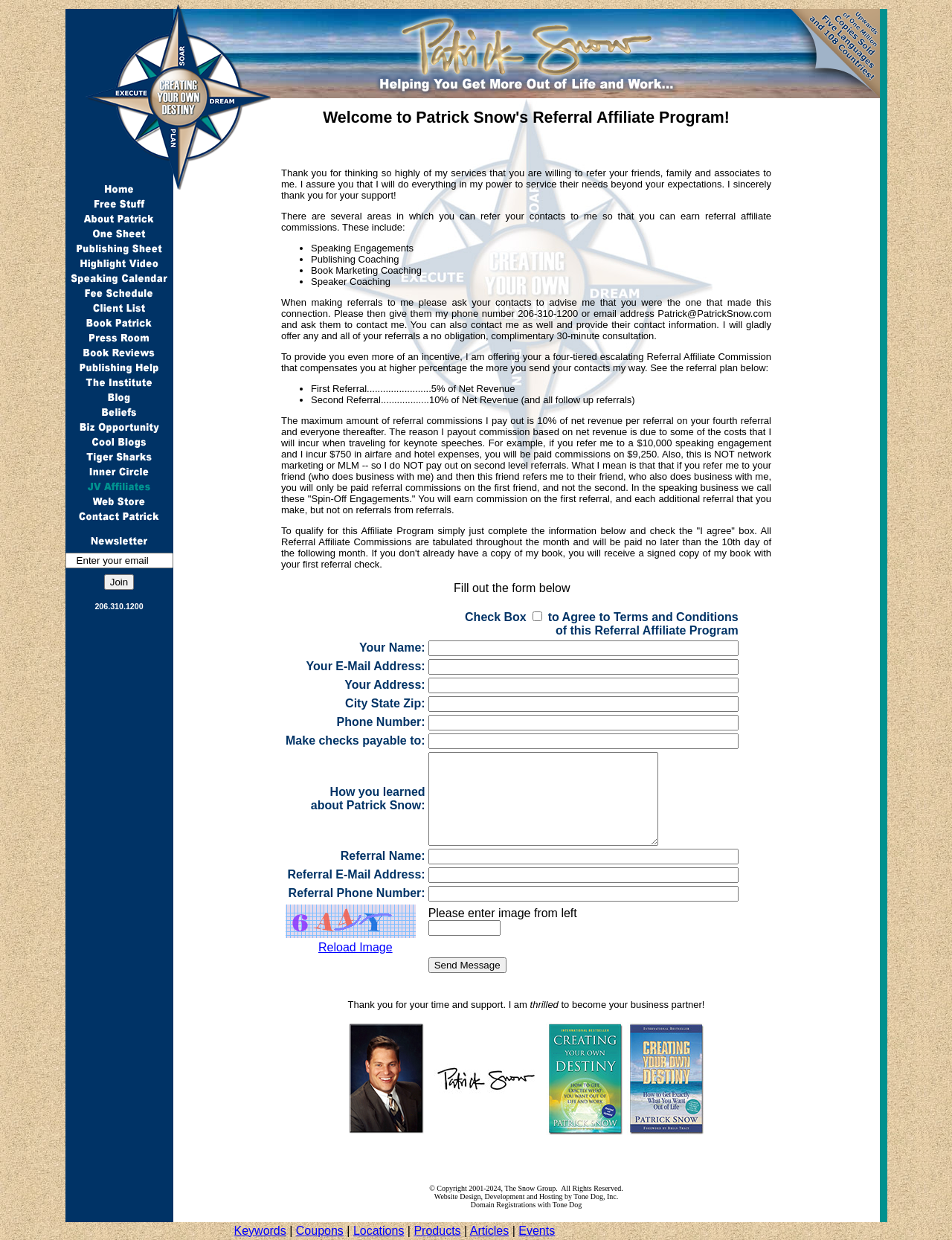Respond with a single word or phrase:
How many links are in the table?

21